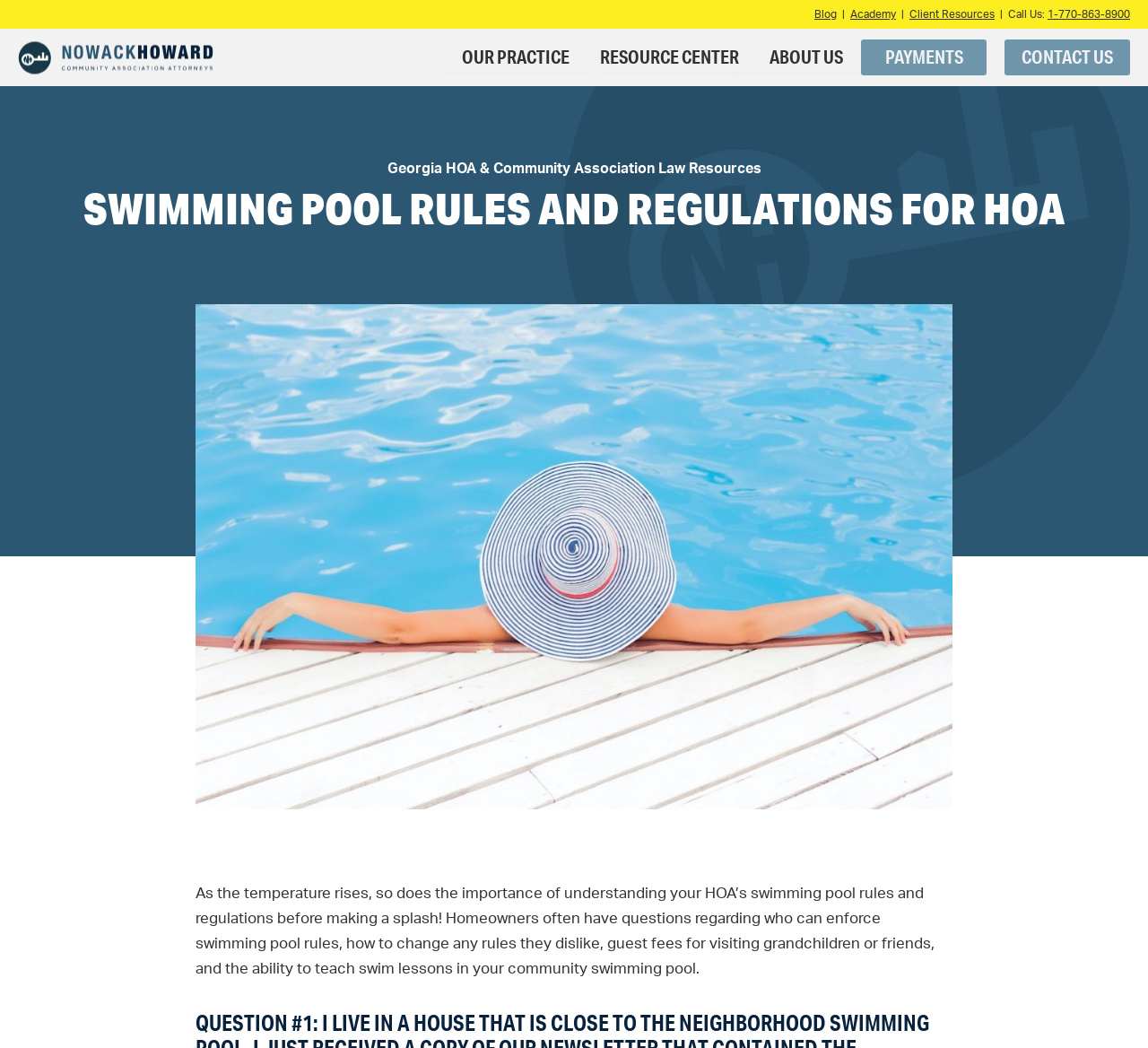Determine the bounding box coordinates of the section I need to click to execute the following instruction: "Contact us". Provide the coordinates as four float numbers between 0 and 1, i.e., [left, top, right, bottom].

[0.875, 0.038, 0.984, 0.072]